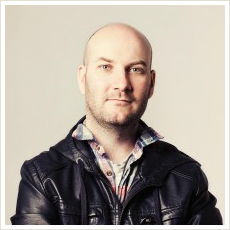What is the purpose of this image?
Using the information from the image, answer the question thoroughly.

The image appears to serve as a personal representation or profile picture for Ryan Hellyer, potentially used in conjunction with his blog or online presence, where he shares various insights and thoughts, including topics related to technology and personal reflections.